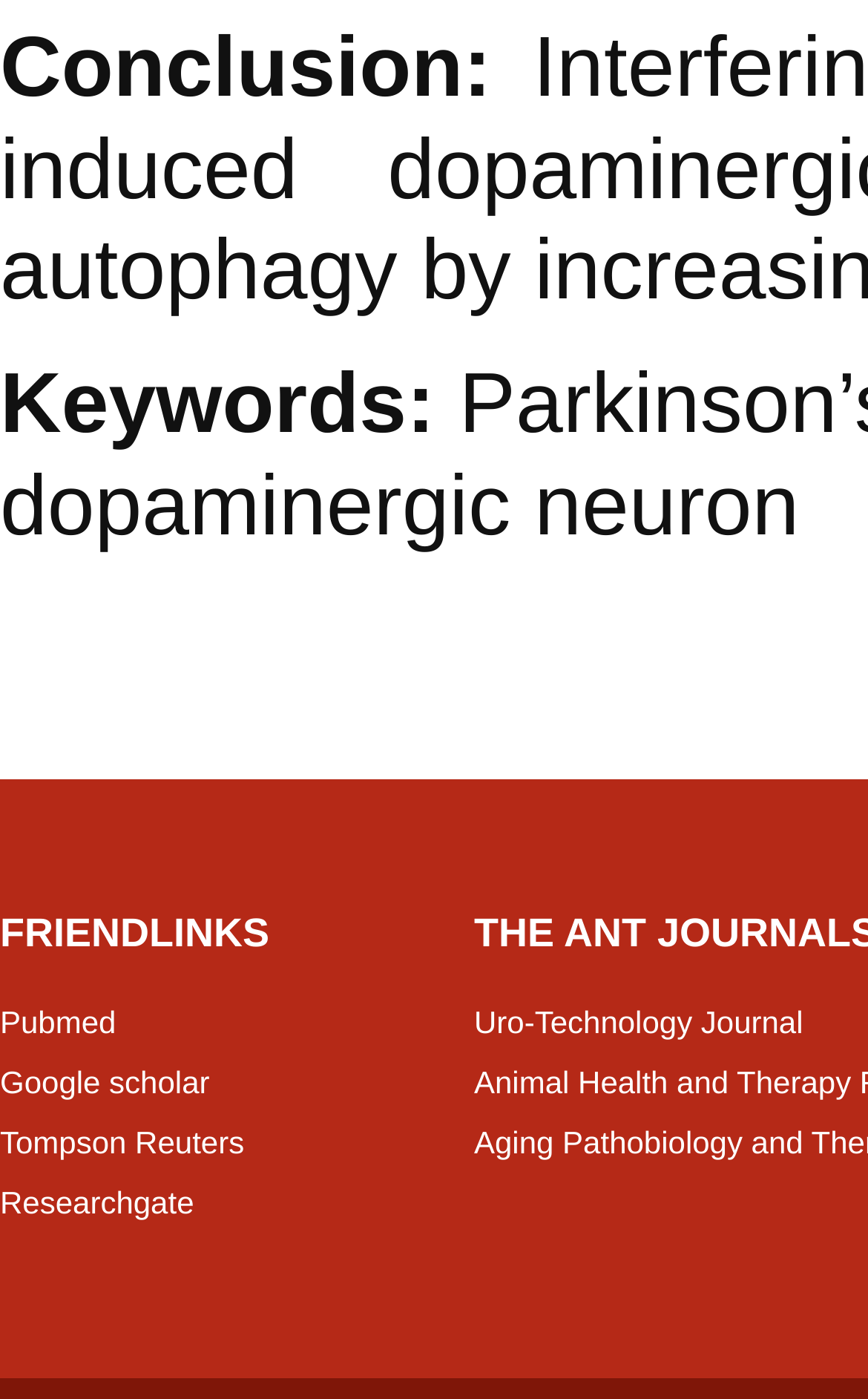Analyze the image and answer the question with as much detail as possible: 
What is the label above 'K'?

The label above 'K' is 'onclusion:', which is a static text element located at the top of the webpage.